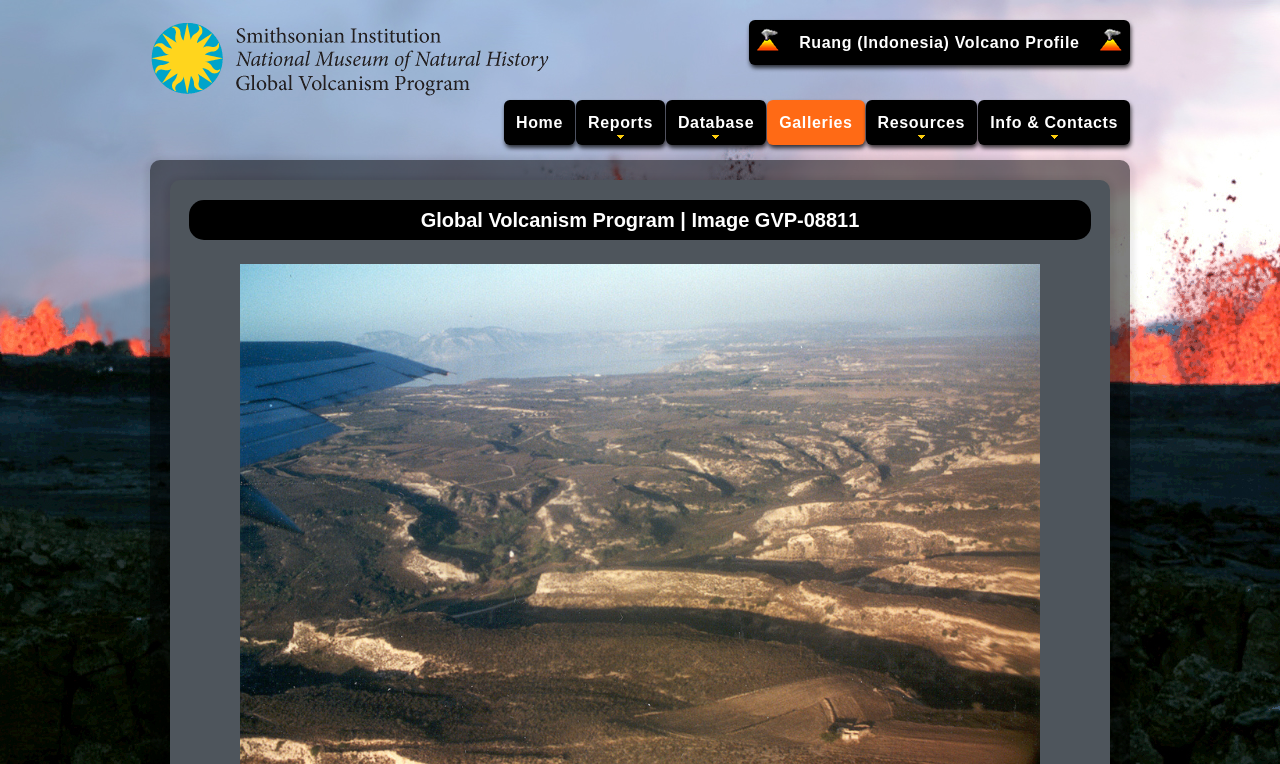For the element described, predict the bounding box coordinates as (top-left x, top-left y, bottom-right x, bottom-right y). All values should be between 0 and 1. Element description: Resources

[0.676, 0.131, 0.763, 0.19]